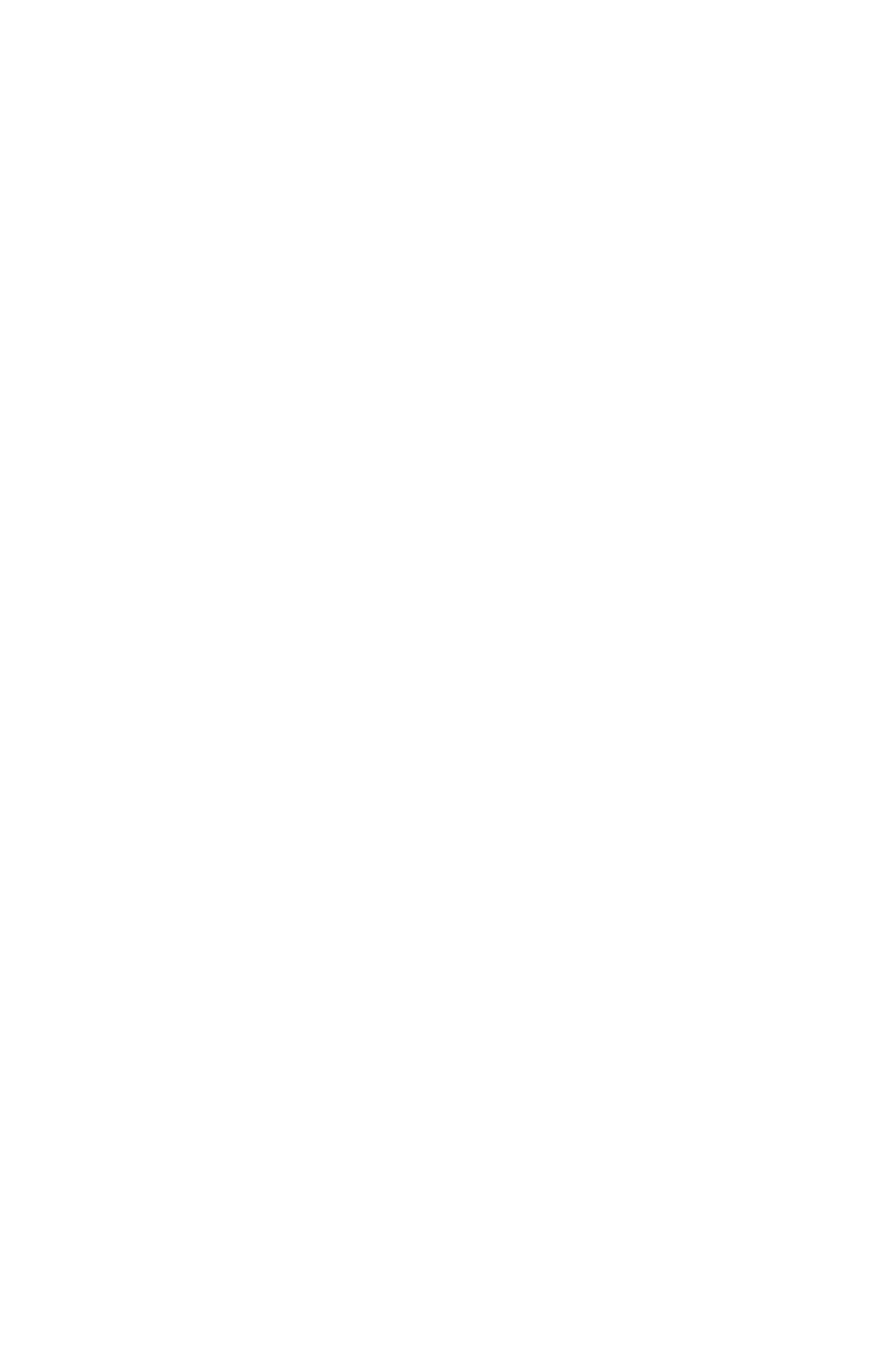Ascertain the bounding box coordinates for the UI element detailed here: "Linkedin". The coordinates should be provided as [left, top, right, bottom] with each value being a float between 0 and 1.

[0.287, 0.483, 0.349, 0.524]